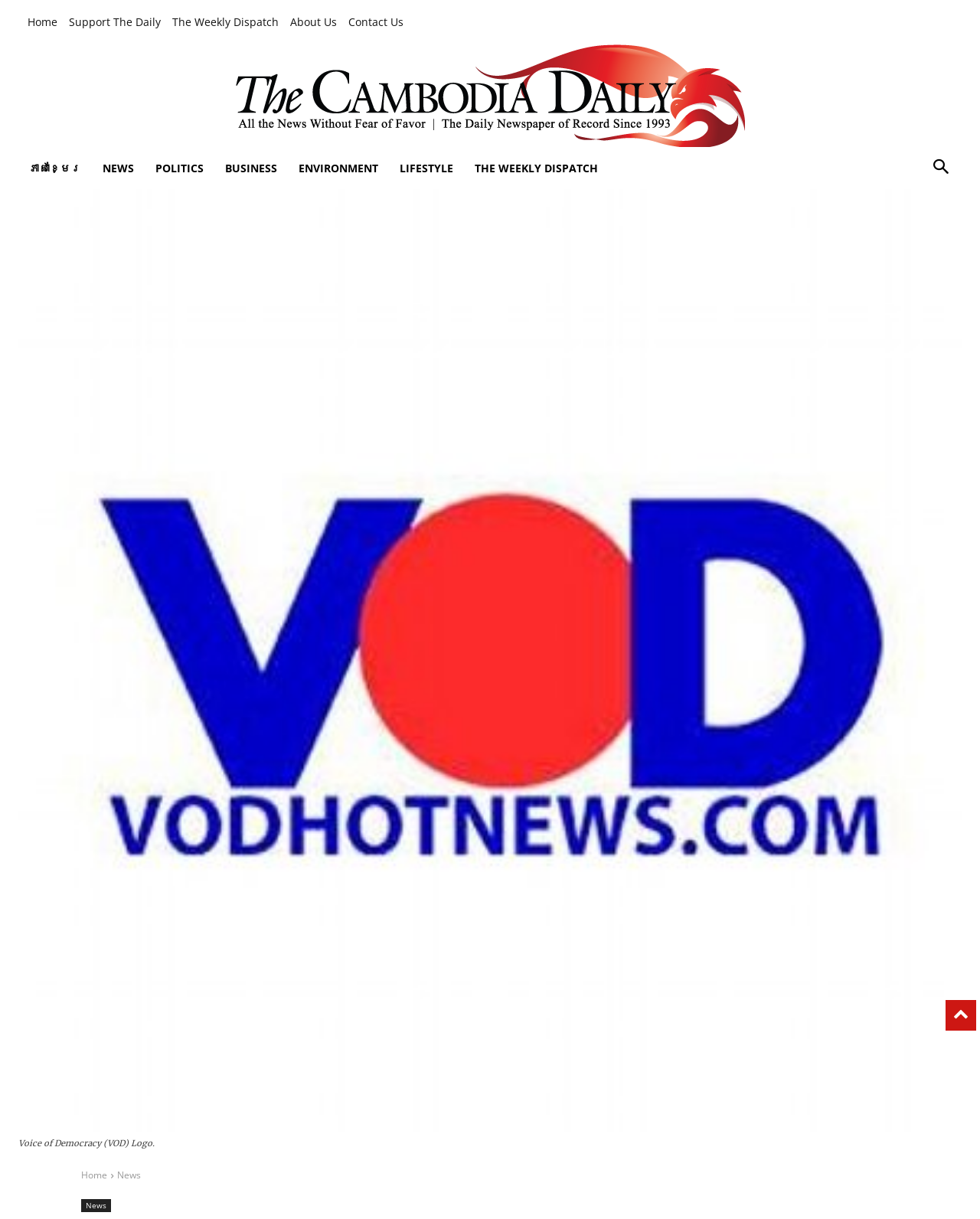Use a single word or phrase to answer the question: 
What are the categories of news available?

NEWS, POLITICS, BUSINESS, ENVIRONMENT, LIFESTYLE